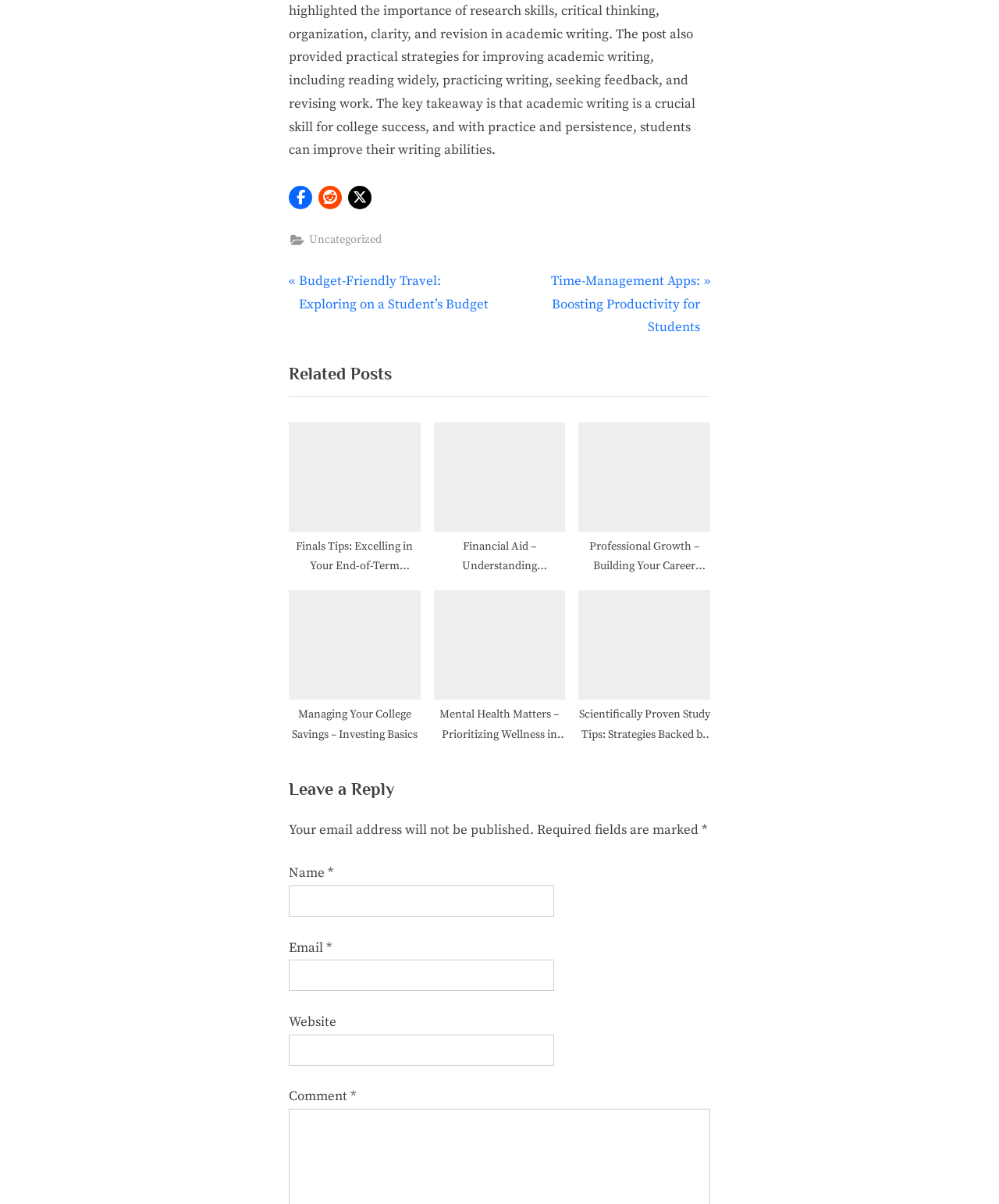How many fields are required in the comment form?
Using the image as a reference, give an elaborate response to the question.

There are two required fields in the comment form, namely 'Name' and 'Email', which are marked with an asterisk (*) symbol, indicating that they must be filled in before submitting the form.